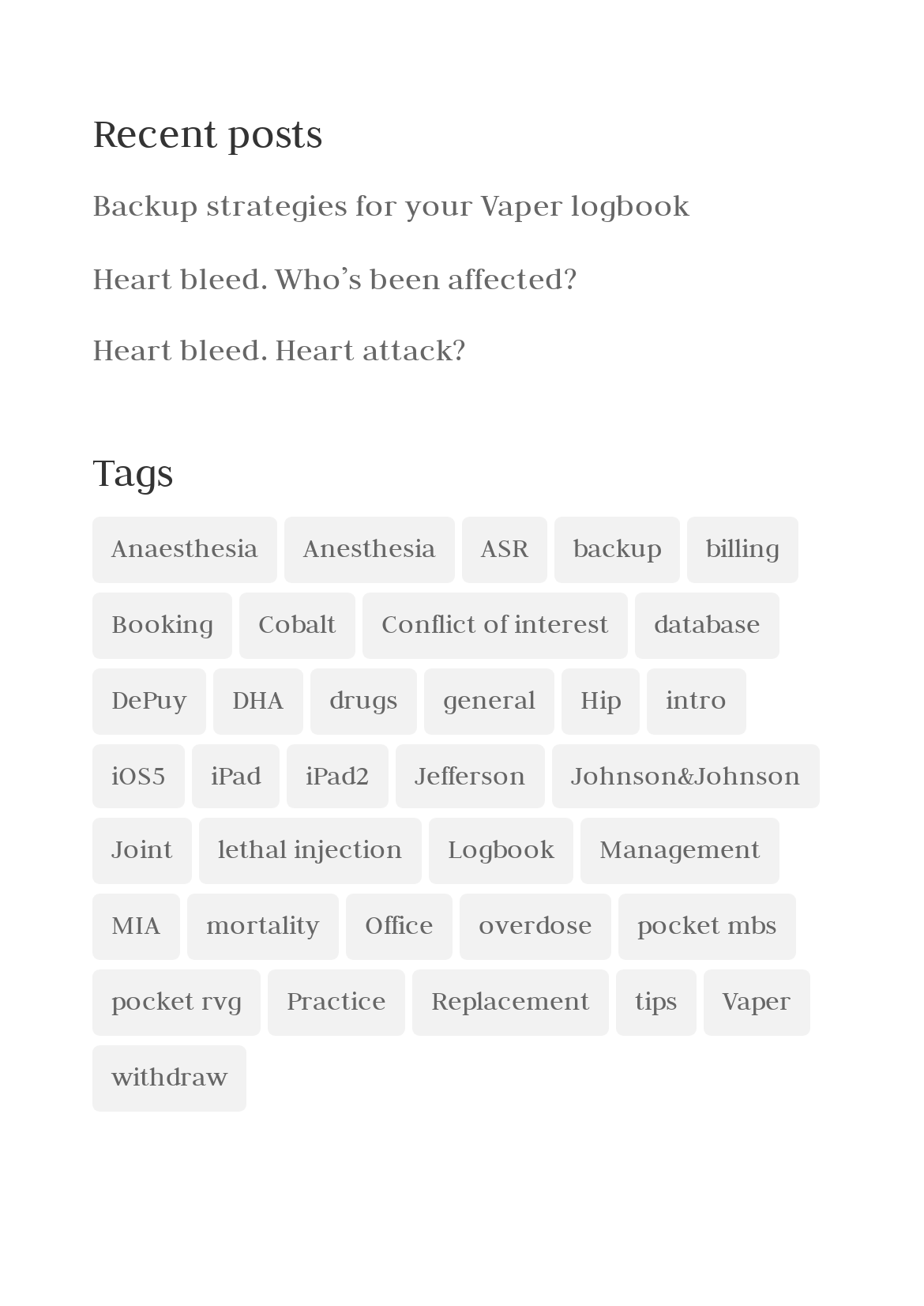Find the bounding box coordinates for the element that must be clicked to complete the instruction: "View recent posts". The coordinates should be four float numbers between 0 and 1, indicated as [left, top, right, bottom].

[0.1, 0.085, 0.9, 0.136]